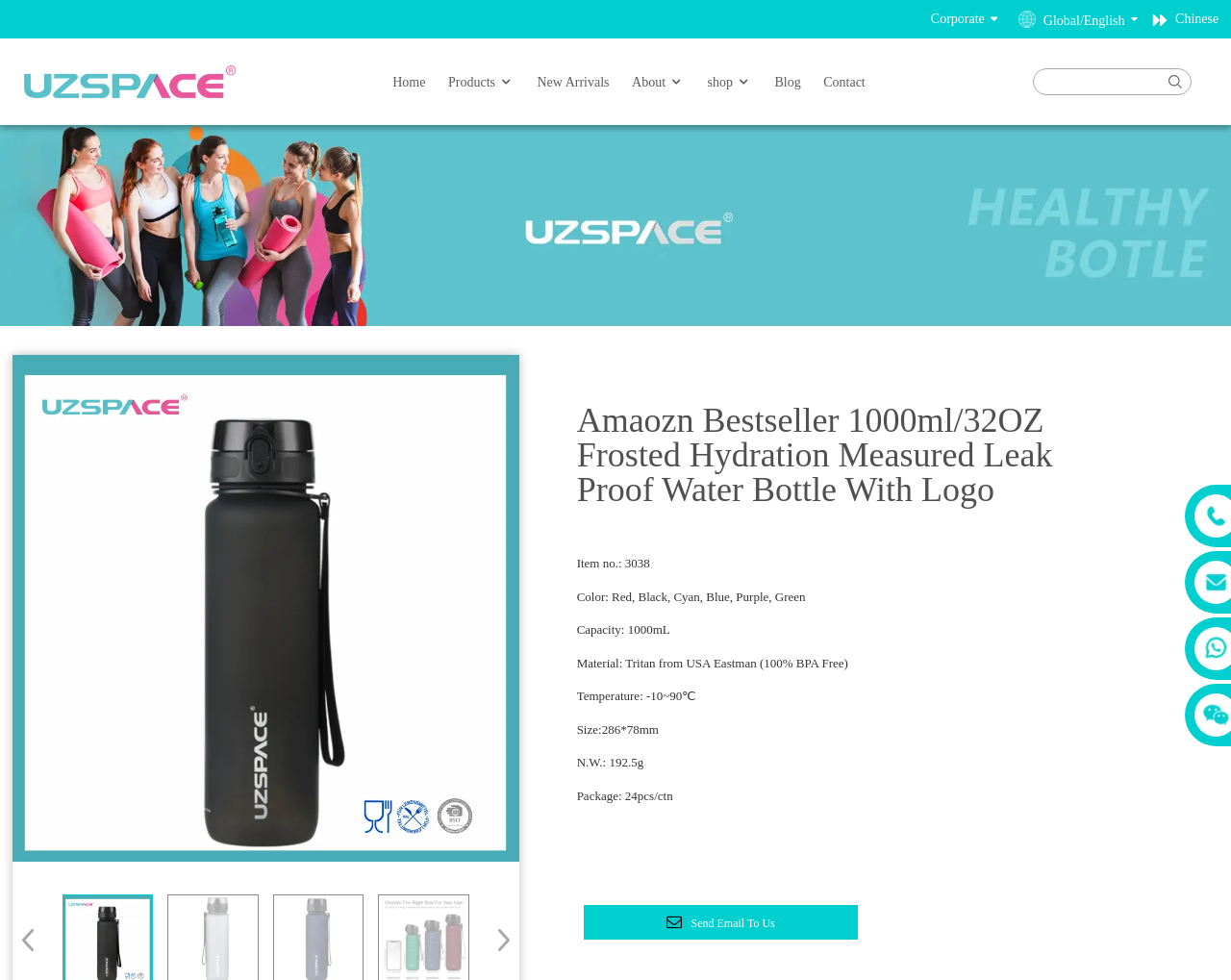Locate the bounding box coordinates of the area where you should click to accomplish the instruction: "Submit the form".

[0.941, 0.07, 0.968, 0.097]